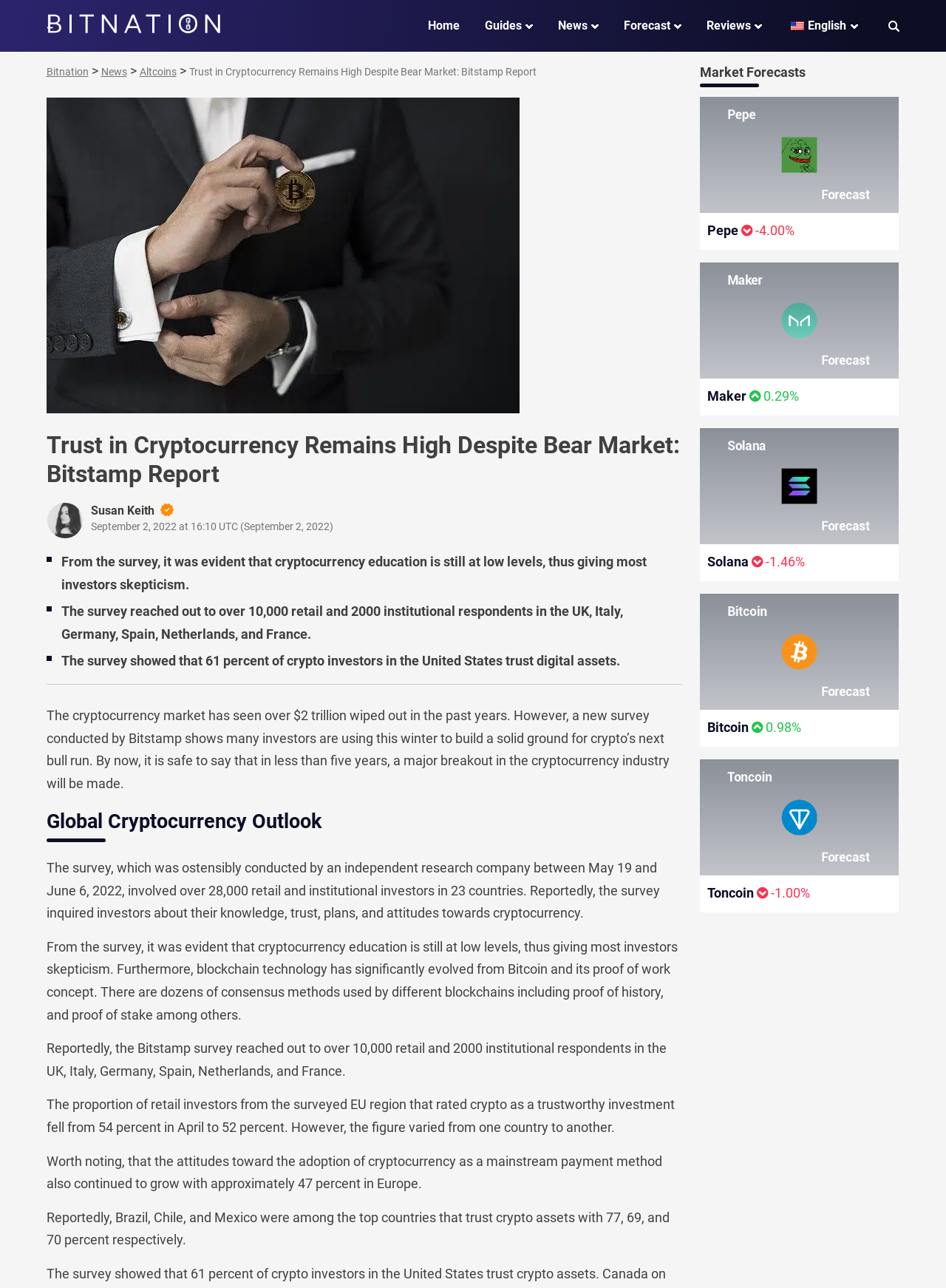Identify the bounding box coordinates for the UI element described as follows: Tech. Use the format (top-left x, top-left y, bottom-right x, bottom-right y) and ensure all values are floating point numbers between 0 and 1.

None